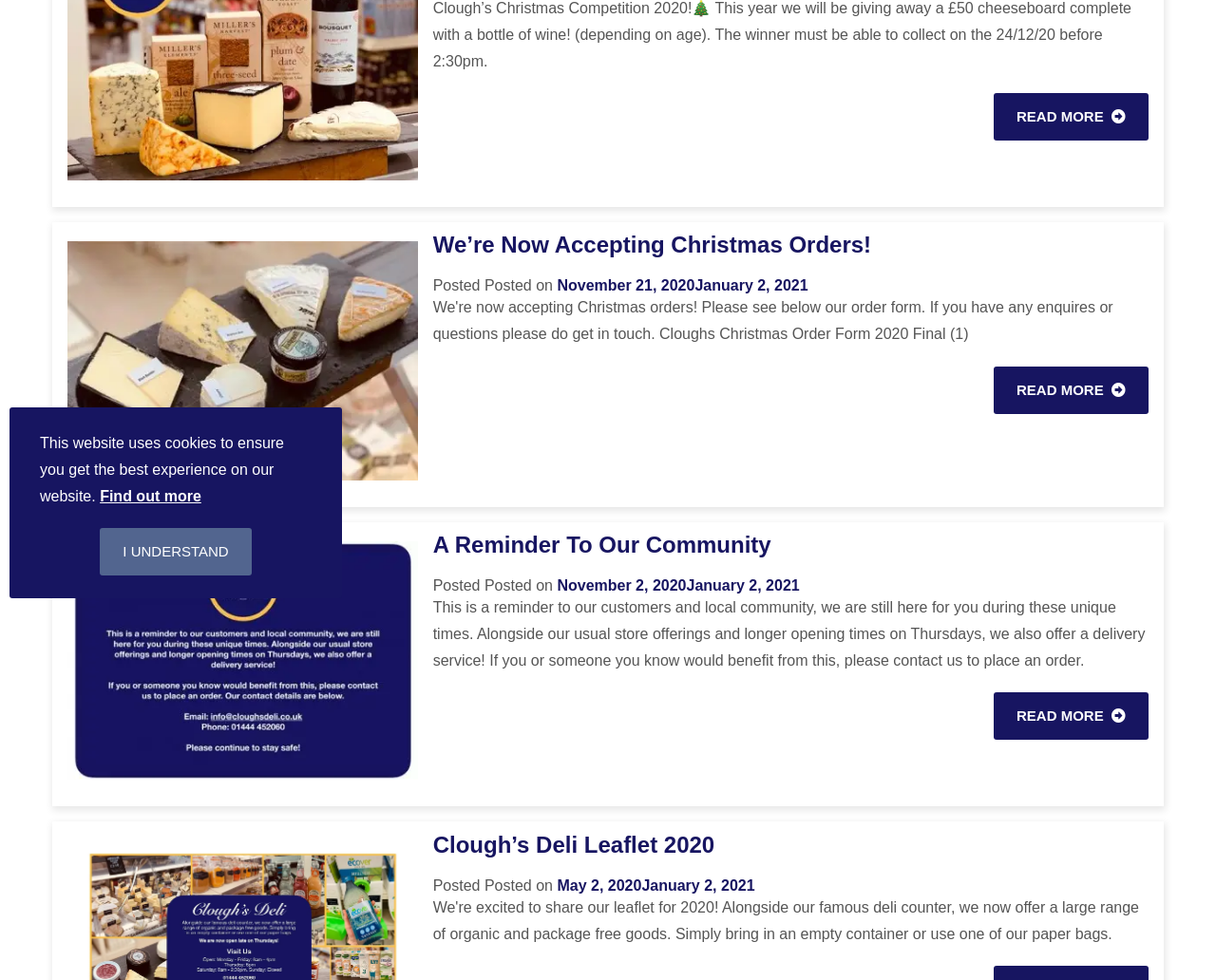Please find the bounding box for the UI element described by: "Read More".

[0.817, 0.374, 0.945, 0.422]